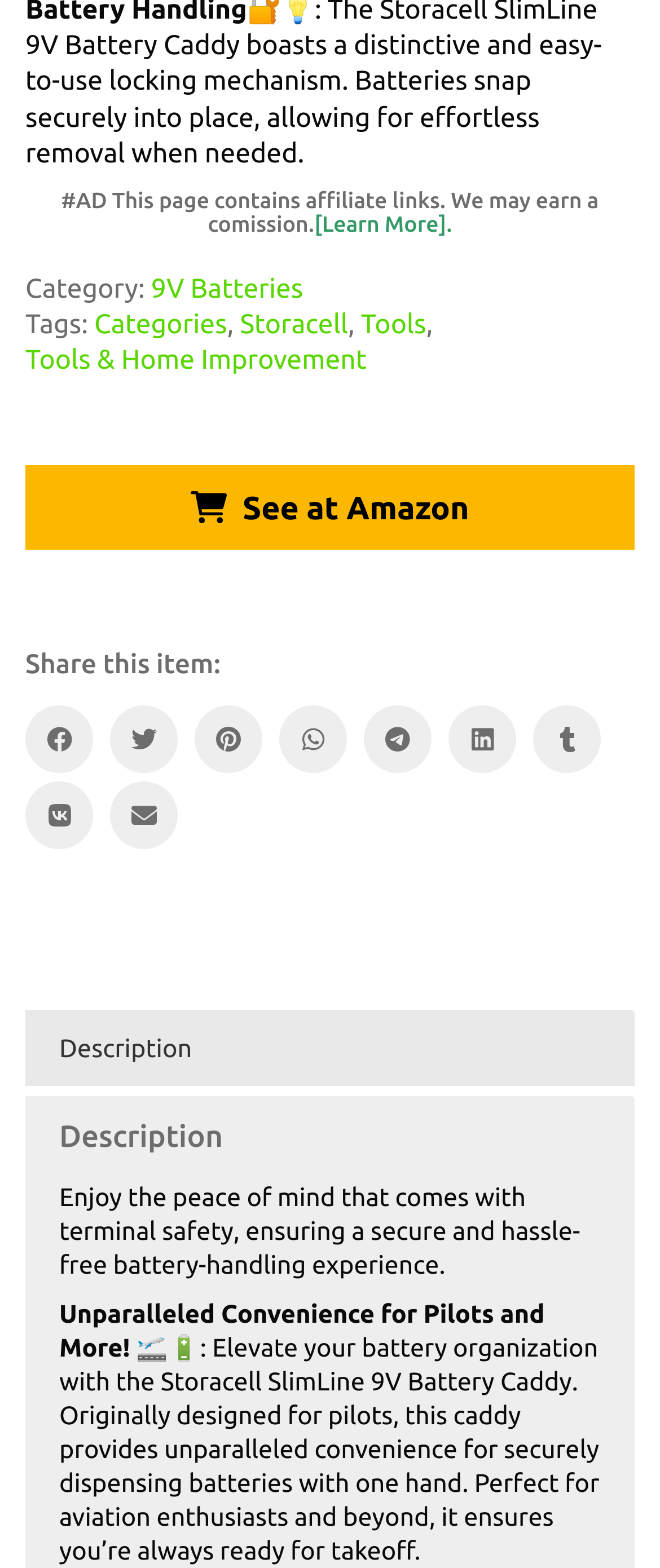Please identify the bounding box coordinates of the element that needs to be clicked to perform the following instruction: "Click the 'See at Amazon' button".

[0.038, 0.296, 0.962, 0.35]